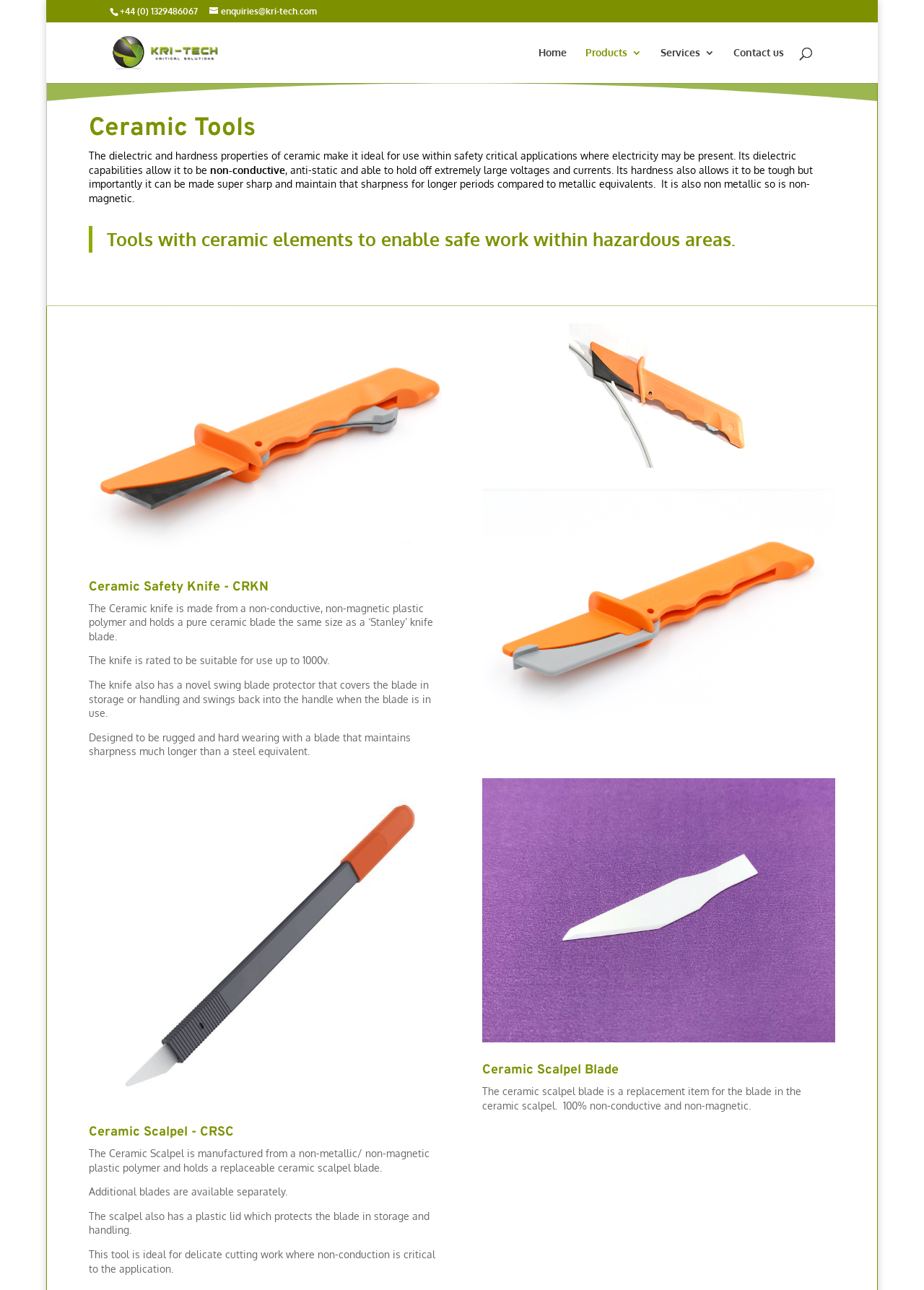Extract the bounding box coordinates for the UI element described by the text: "enquiries@kri-tech.com". The coordinates should be in the form of [left, top, right, bottom] with values between 0 and 1.

[0.226, 0.004, 0.343, 0.013]